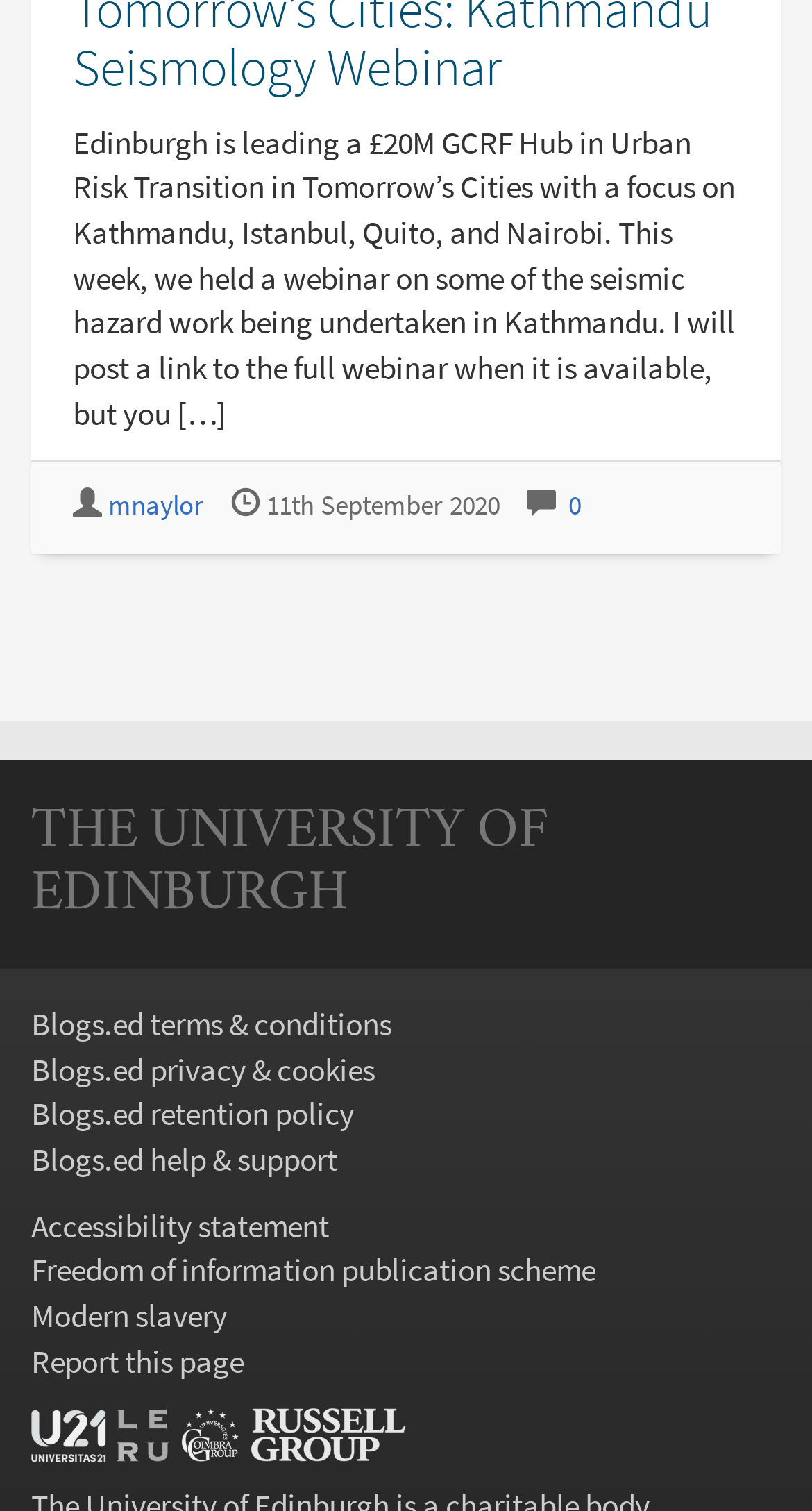Based on what you see in the screenshot, provide a thorough answer to this question: How many comments are there on the post?

The question is asking about the number of comments on the post. By looking at the link element with ID 653, we can find the answer. The text of the link element is '0', which indicates that there are no comments on the post.